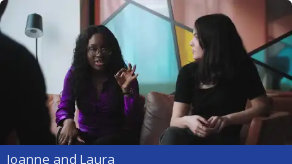Please use the details from the image to answer the following question comprehensively:
What is the demeanor of the woman sitting beside?

The caption states that the woman sitting beside listens attentively, showcasing her engaged demeanor in the conversation.